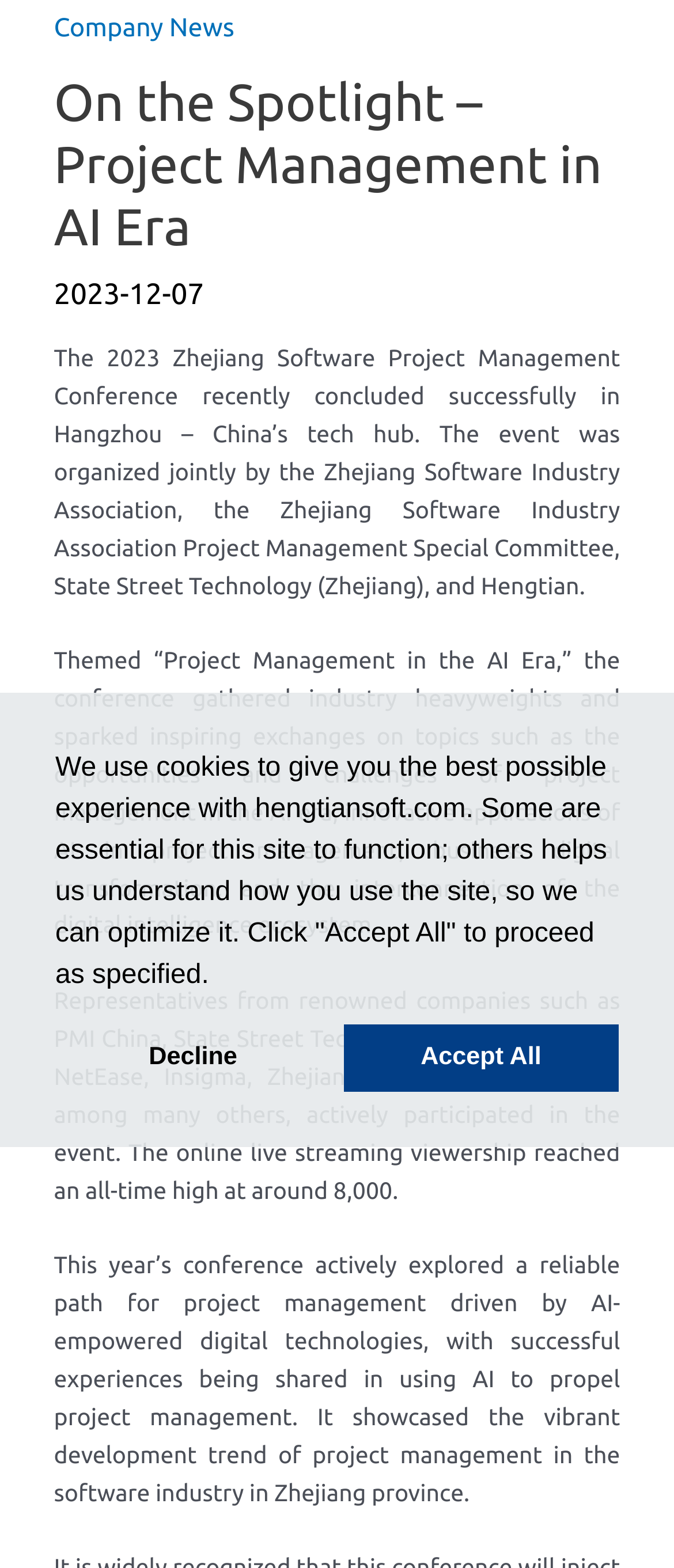Who organized the Zhejiang Software Project Management Conference?
Look at the image and provide a short answer using one word or a phrase.

Zhejiang Software Industry Association, etc.